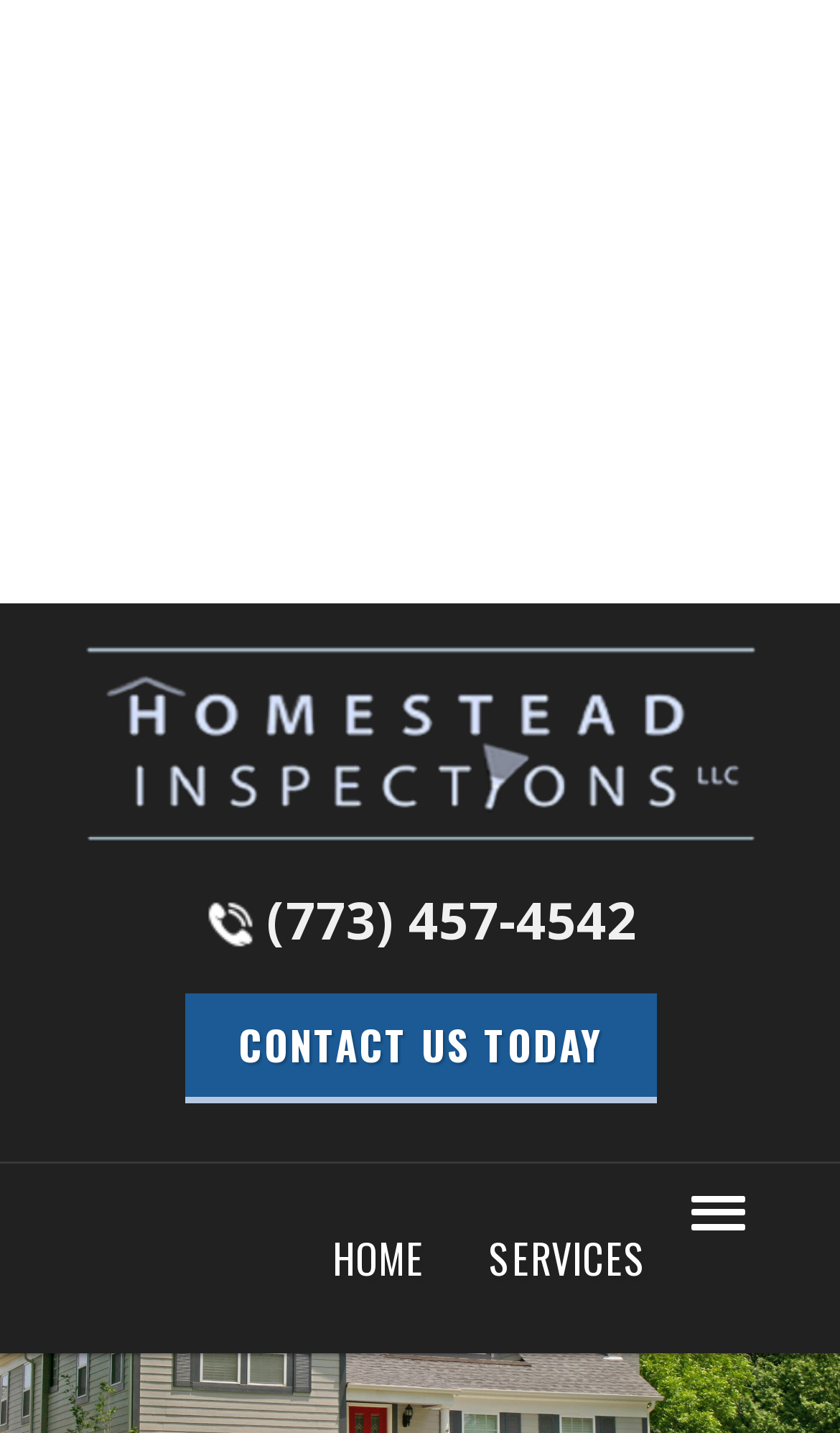Provide a thorough and detailed response to the question by examining the image: 
How many main navigation links are there?

There are three main navigation links at the bottom of the webpage, which are 'HOME', 'SERVICES', and an empty link.